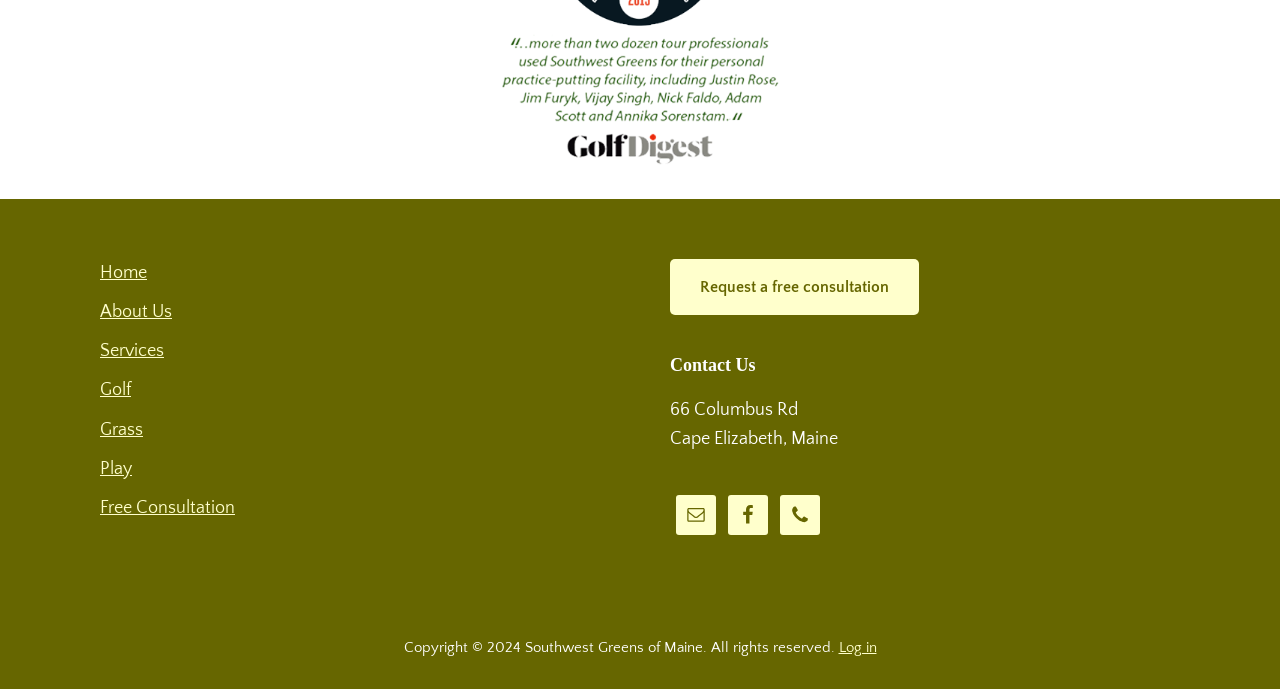Please specify the bounding box coordinates of the element that should be clicked to execute the given instruction: 'Request a free consultation'. Ensure the coordinates are four float numbers between 0 and 1, expressed as [left, top, right, bottom].

[0.523, 0.375, 0.718, 0.457]